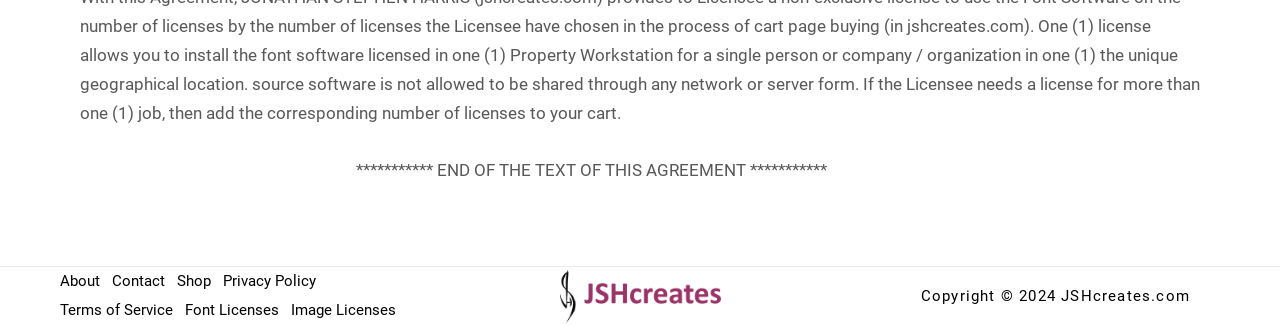Is there an image in the footer?
Can you give a detailed and elaborate answer to the question?

I inspected the footer section and found a figure element, which indicates the presence of an image.